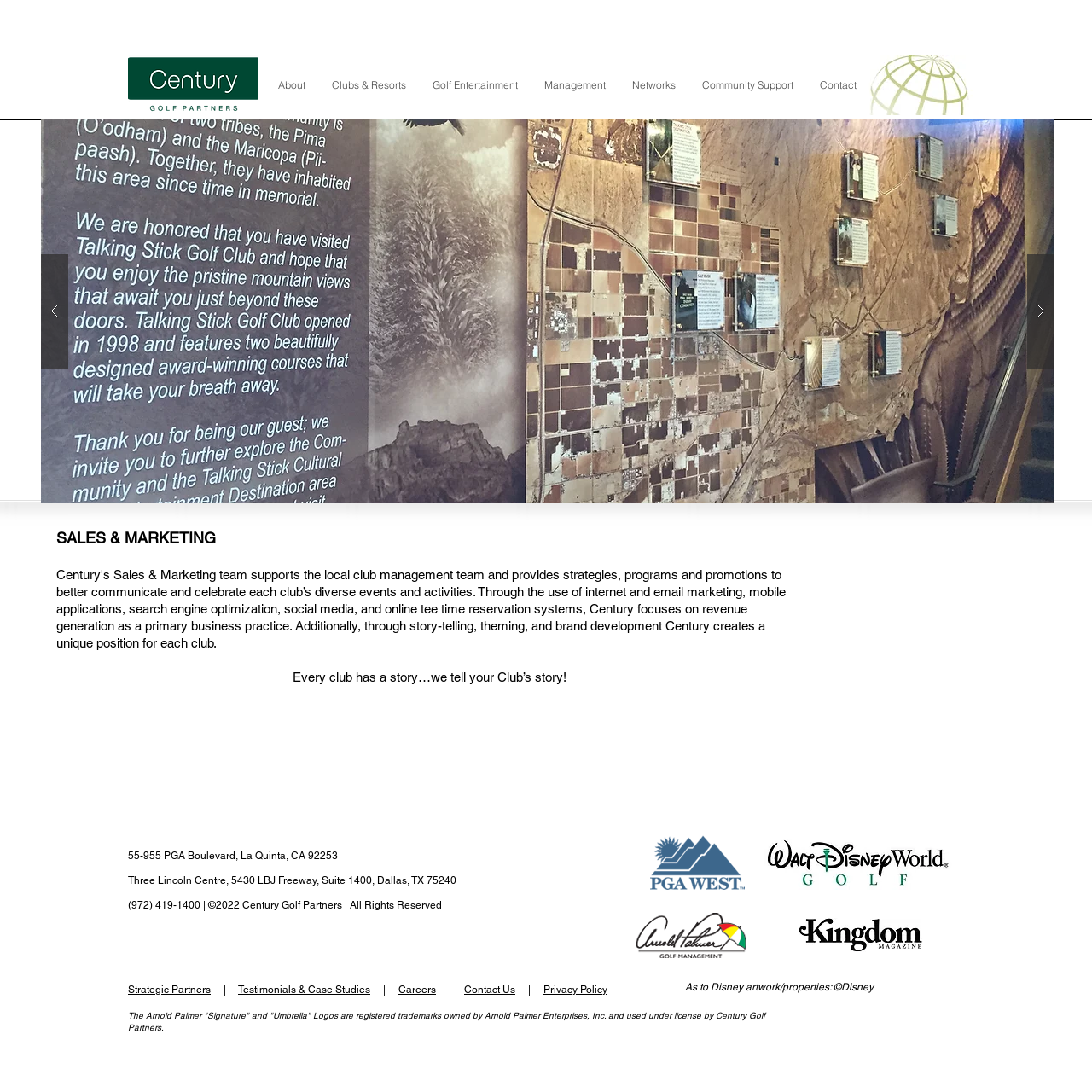Identify the coordinates of the bounding box for the element that must be clicked to accomplish the instruction: "Contact Us".

[0.425, 0.901, 0.472, 0.912]